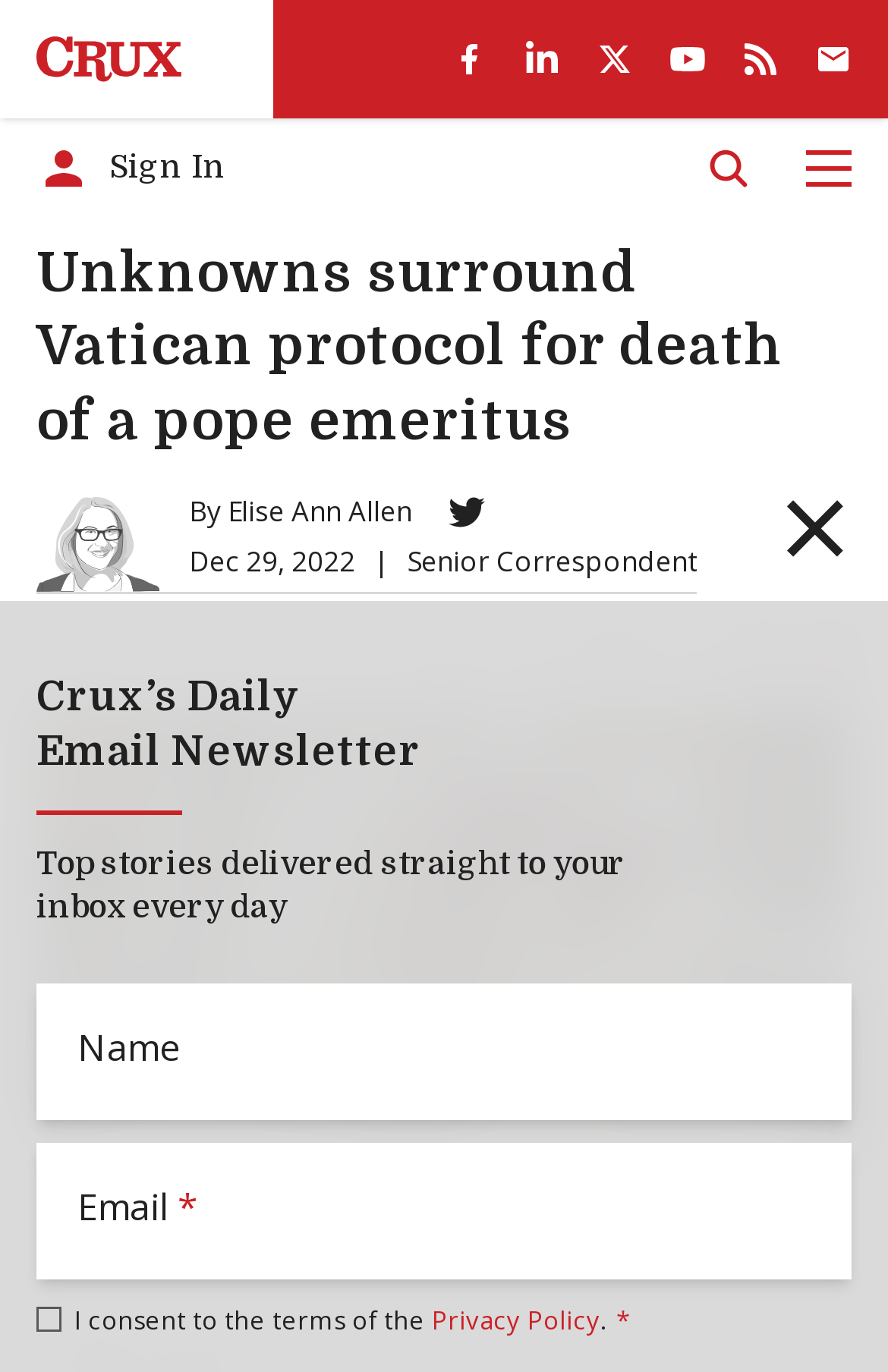Please identify the bounding box coordinates of the region to click in order to complete the given instruction: "Share the article on Twitter". The coordinates should be four float numbers between 0 and 1, i.e., [left, top, right, bottom].

[0.733, 0.448, 0.815, 0.501]